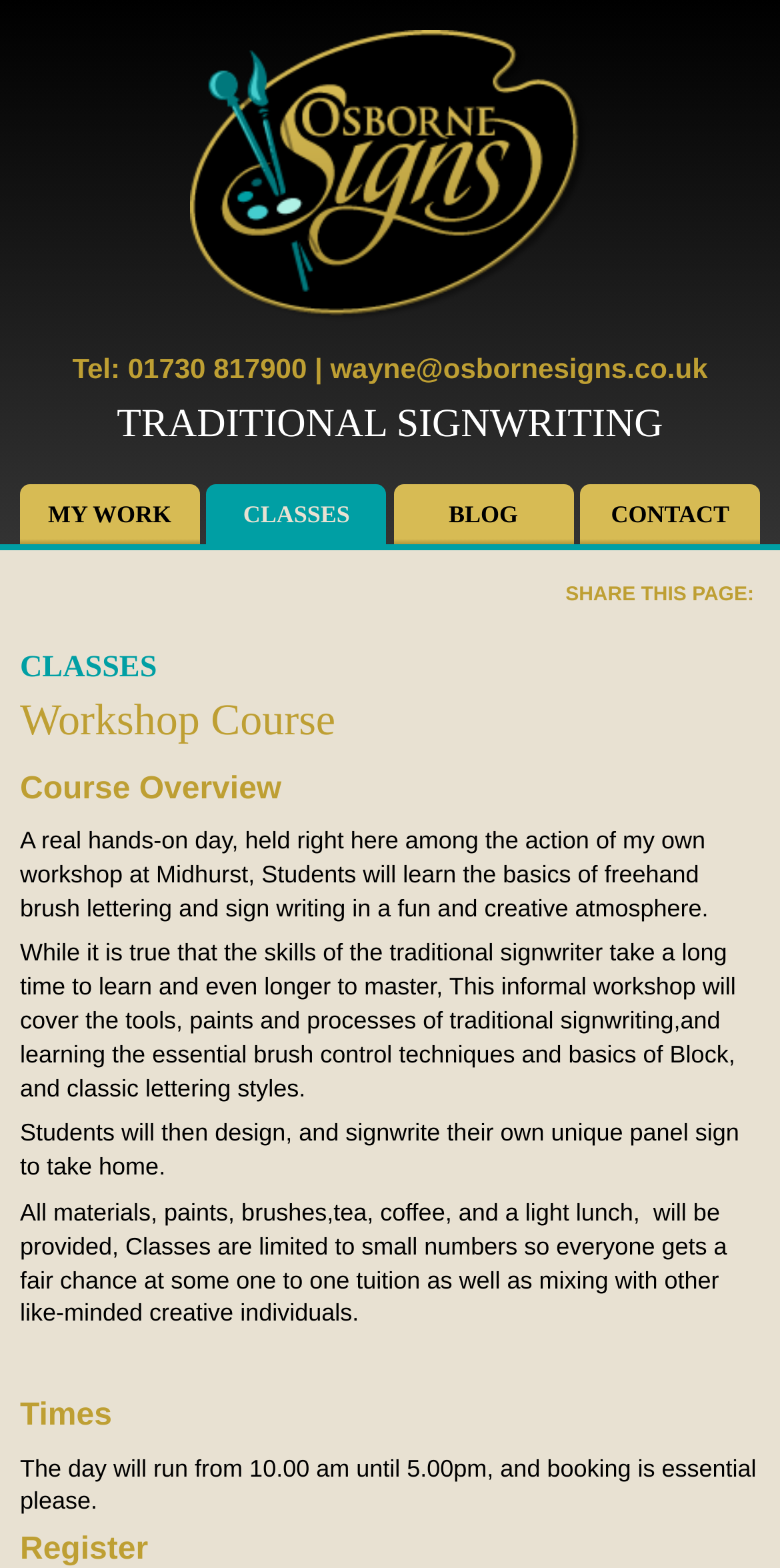Using the webpage screenshot, find the UI element described by Osborne Signs. Provide the bounding box coordinates in the format (top-left x, top-left y, bottom-right x, bottom-right y), ensuring all values are floating point numbers between 0 and 1.

[0.244, 0.019, 0.756, 0.205]